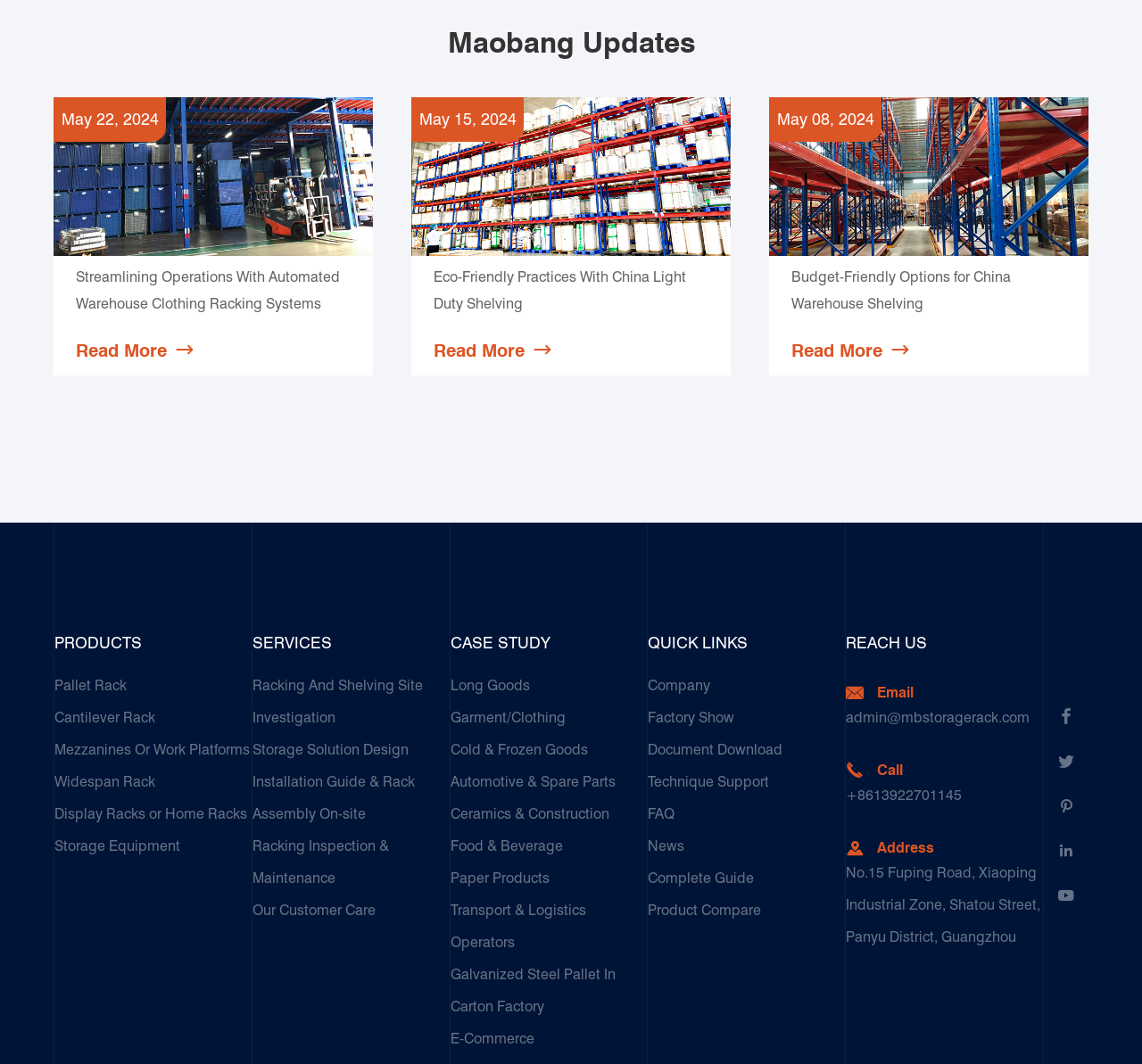Determine the bounding box coordinates of the element that should be clicked to execute the following command: "Read more about Streamlining Operations With Automated Warehouse Clothing Racking Systems".

[0.047, 0.091, 0.326, 0.352]